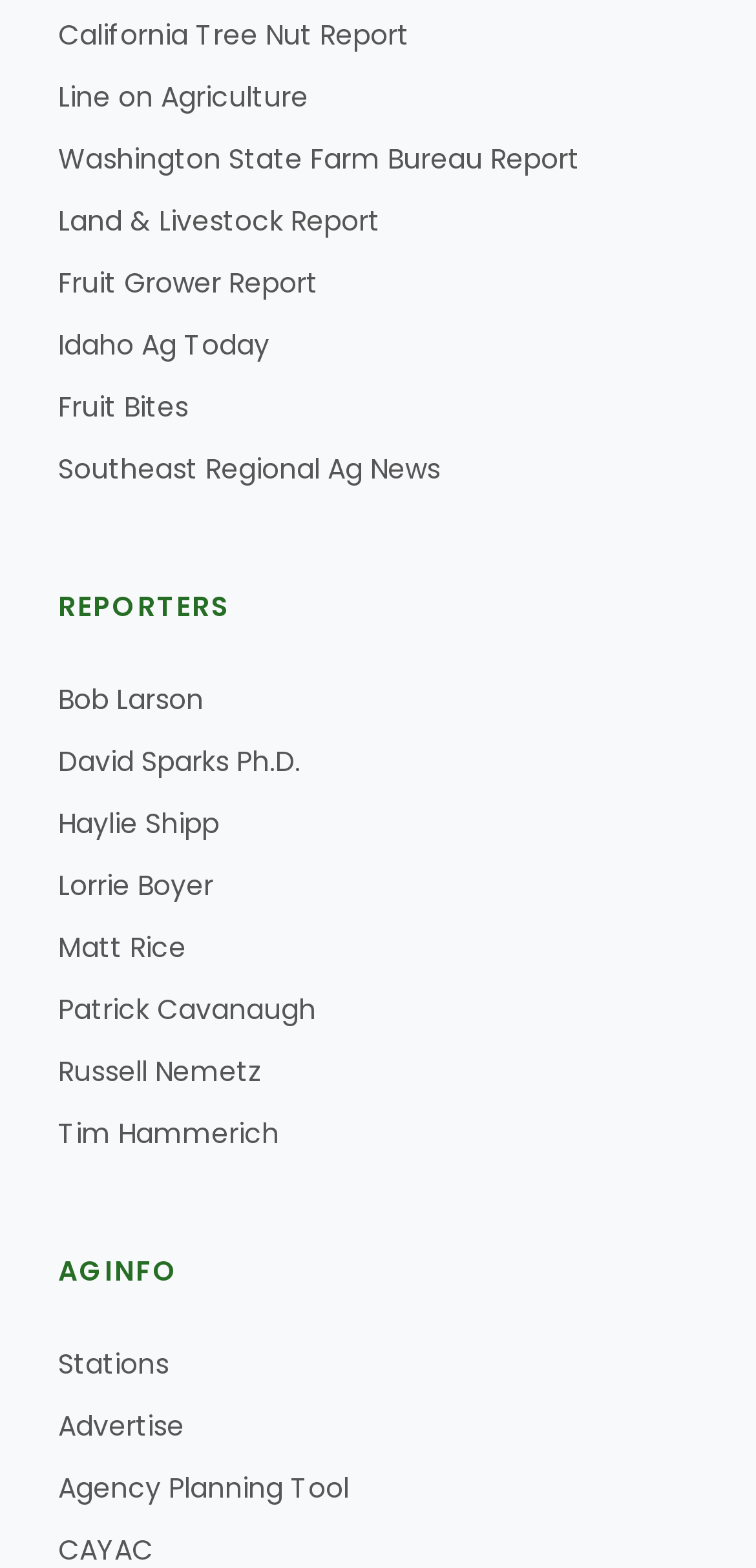Please determine the bounding box coordinates of the section I need to click to accomplish this instruction: "Explore Stations".

[0.077, 0.857, 0.223, 0.882]